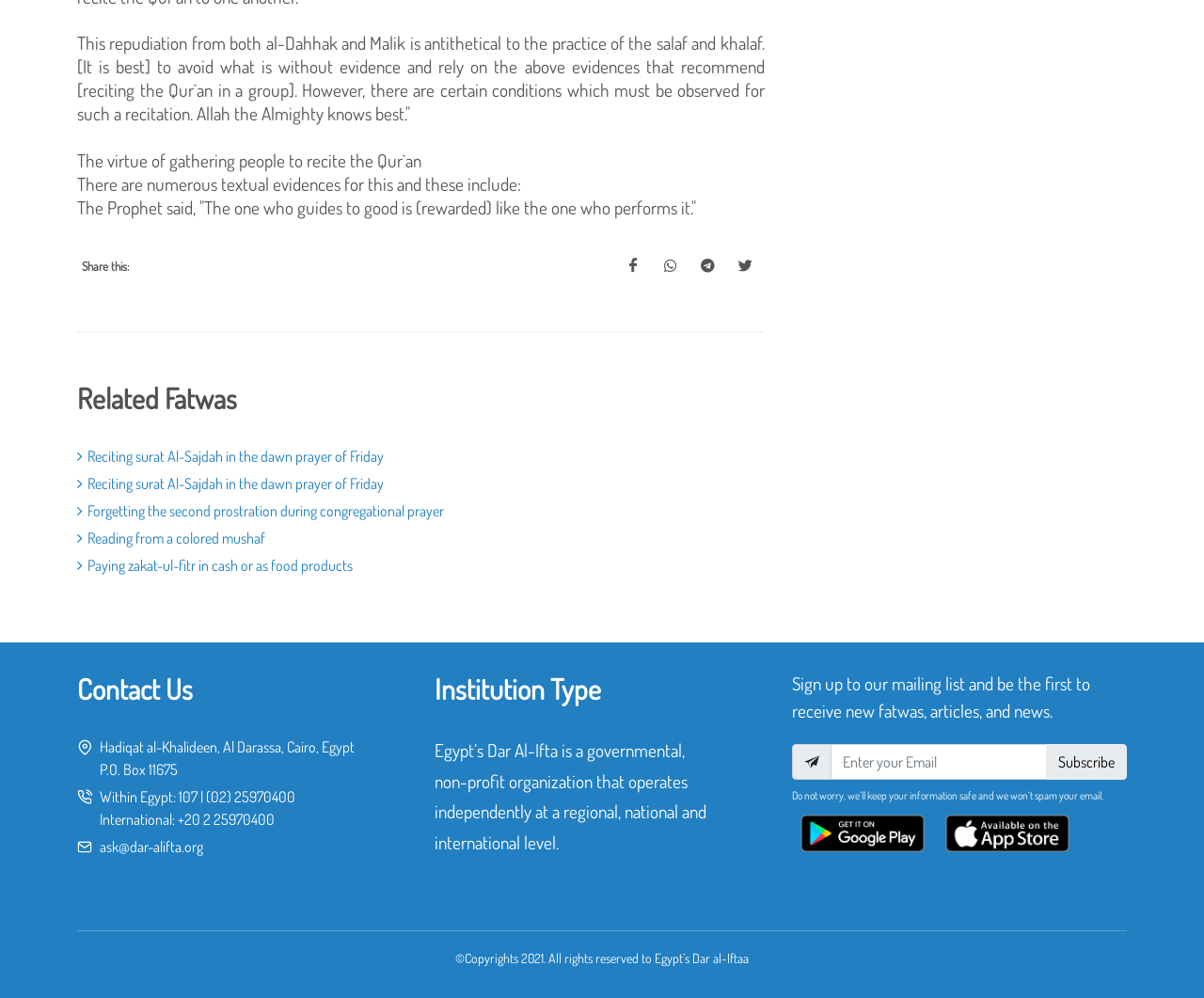Identify the bounding box of the UI element described as follows: "(02) 25970400". Provide the coordinates as four float numbers in the range of 0 to 1 [left, top, right, bottom].

[0.171, 0.789, 0.245, 0.808]